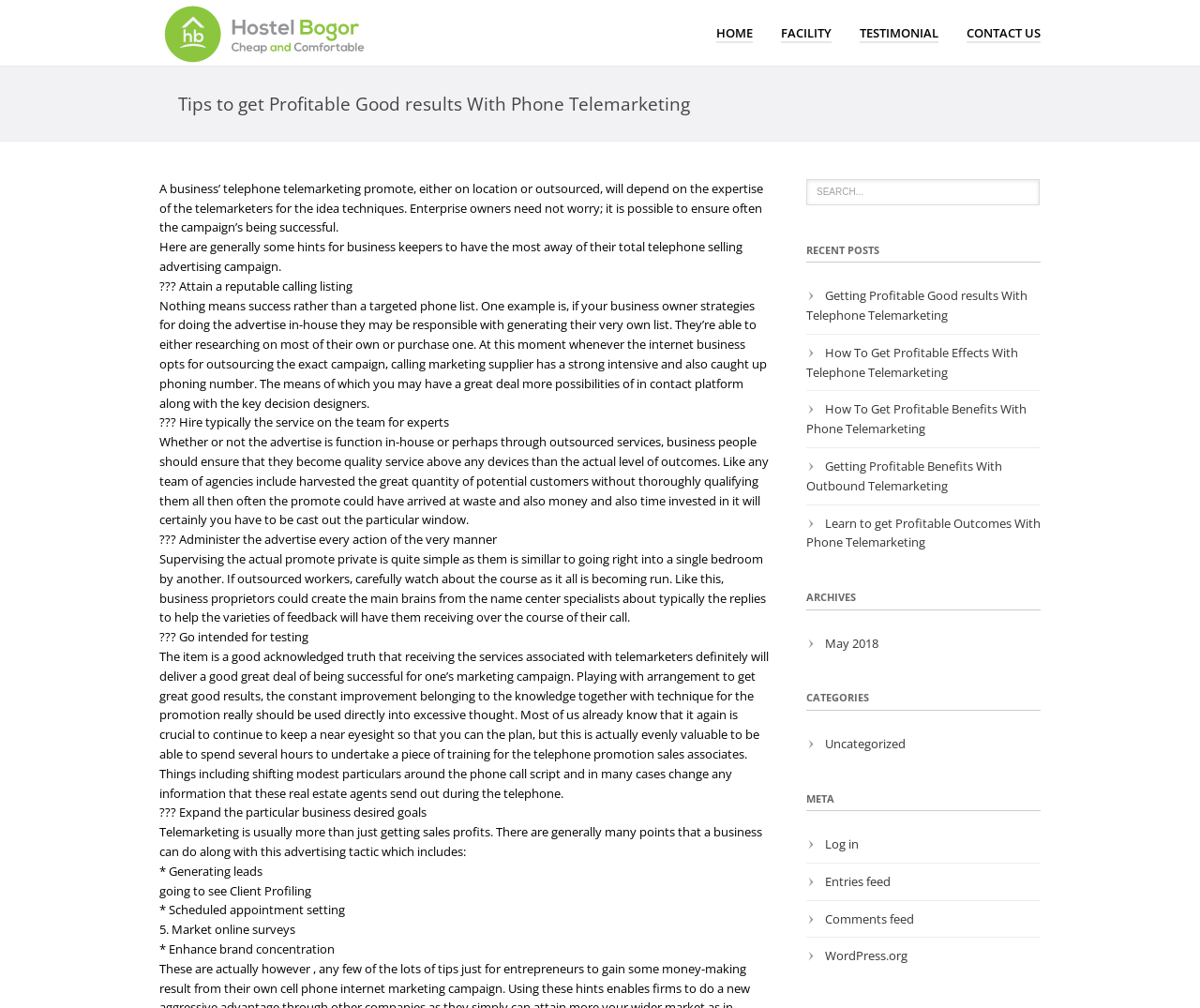What type of business can benefit from telemarketing?
Utilize the information in the image to give a detailed answer to the question.

The webpage does not specify a particular type of business that can benefit from telemarketing, suggesting that it can be useful for any business. The tips and advice provided on the page are general and do not appear to be specific to a particular industry or type of business.